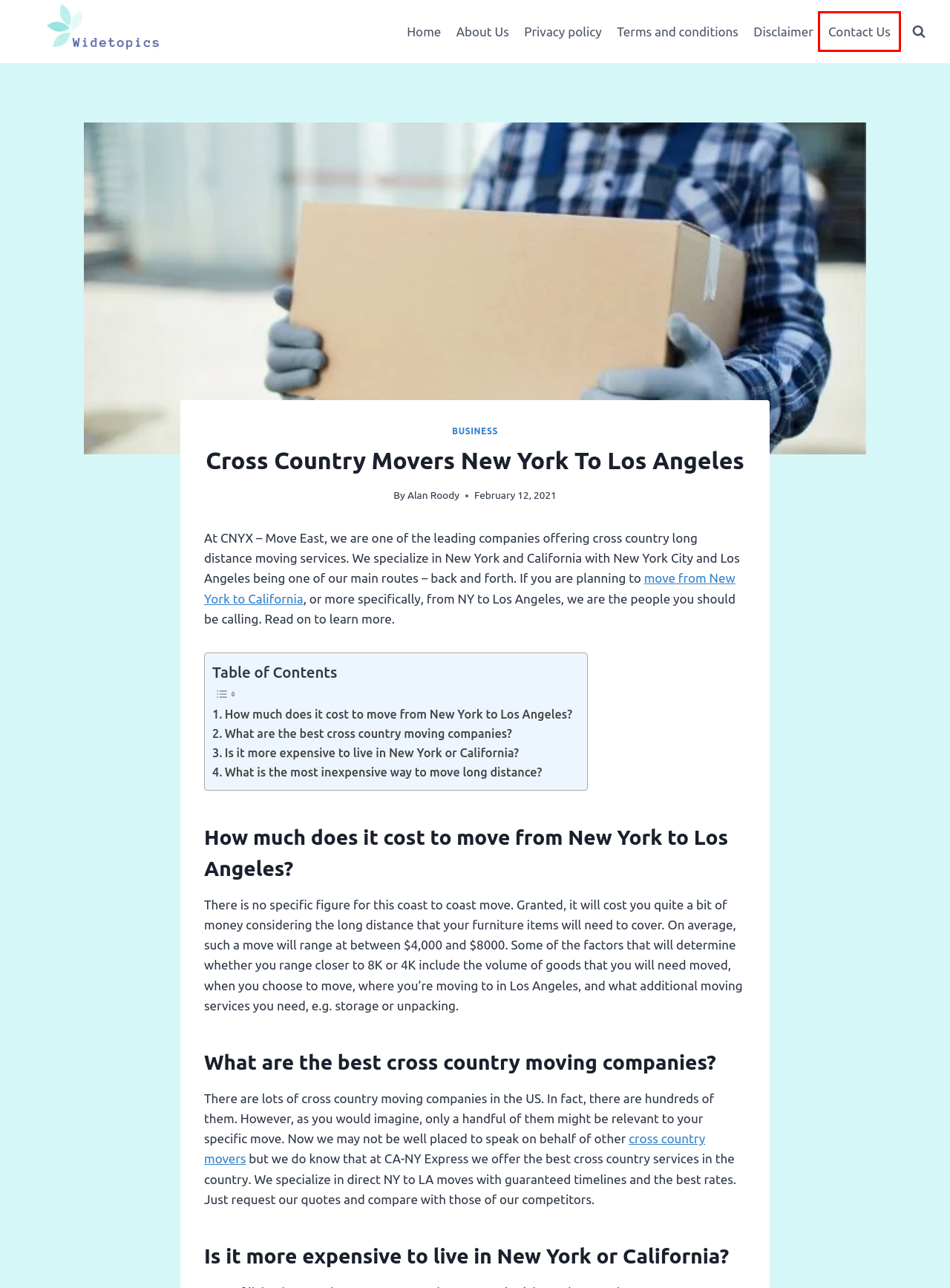Given a webpage screenshot with a red bounding box around a UI element, choose the webpage description that best matches the new webpage after clicking the element within the bounding box. Here are the candidates:
A. Alan Roody, Author at Widetopics
B. Contact Us - Widetopics
C. Widetopics - A Blog to Share Information on Wide Range of Topics
D. About Us - Widetopics
E. Disclaimer - Widetopics
F. Business Archives - Widetopics
G. Privacy policy - Widetopics
H. Terms and conditions - Widetopics

B